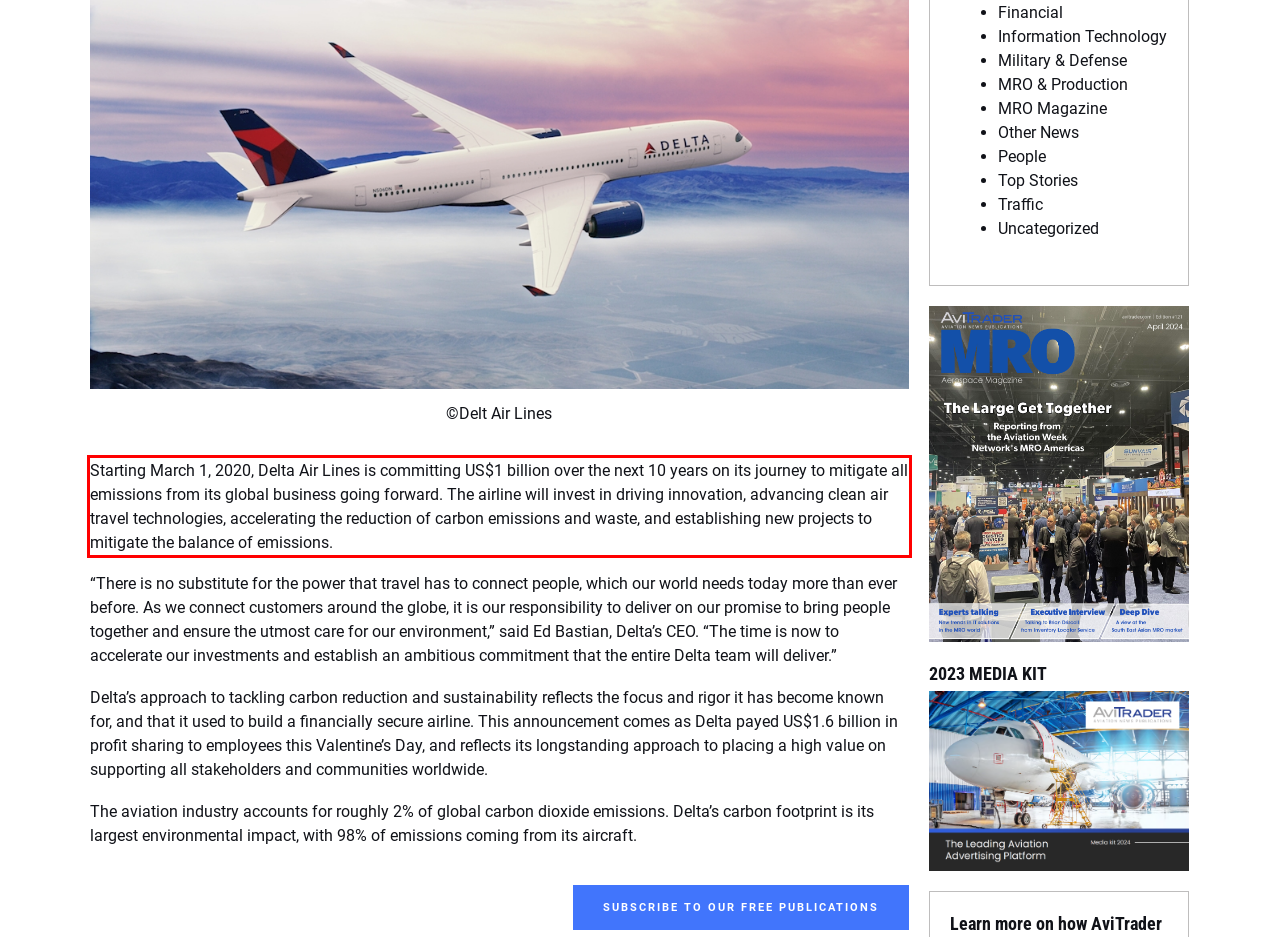You have a screenshot of a webpage with a red bounding box. Identify and extract the text content located inside the red bounding box.

Starting March 1, 2020, Delta Air Lines is committing US$1 billion over the next 10 years on its journey to mitigate all emissions from its global business going forward. The airline will invest in driving innovation, advancing clean air travel technologies, accelerating the reduction of carbon emissions and waste, and establishing new projects to mitigate the balance of emissions.